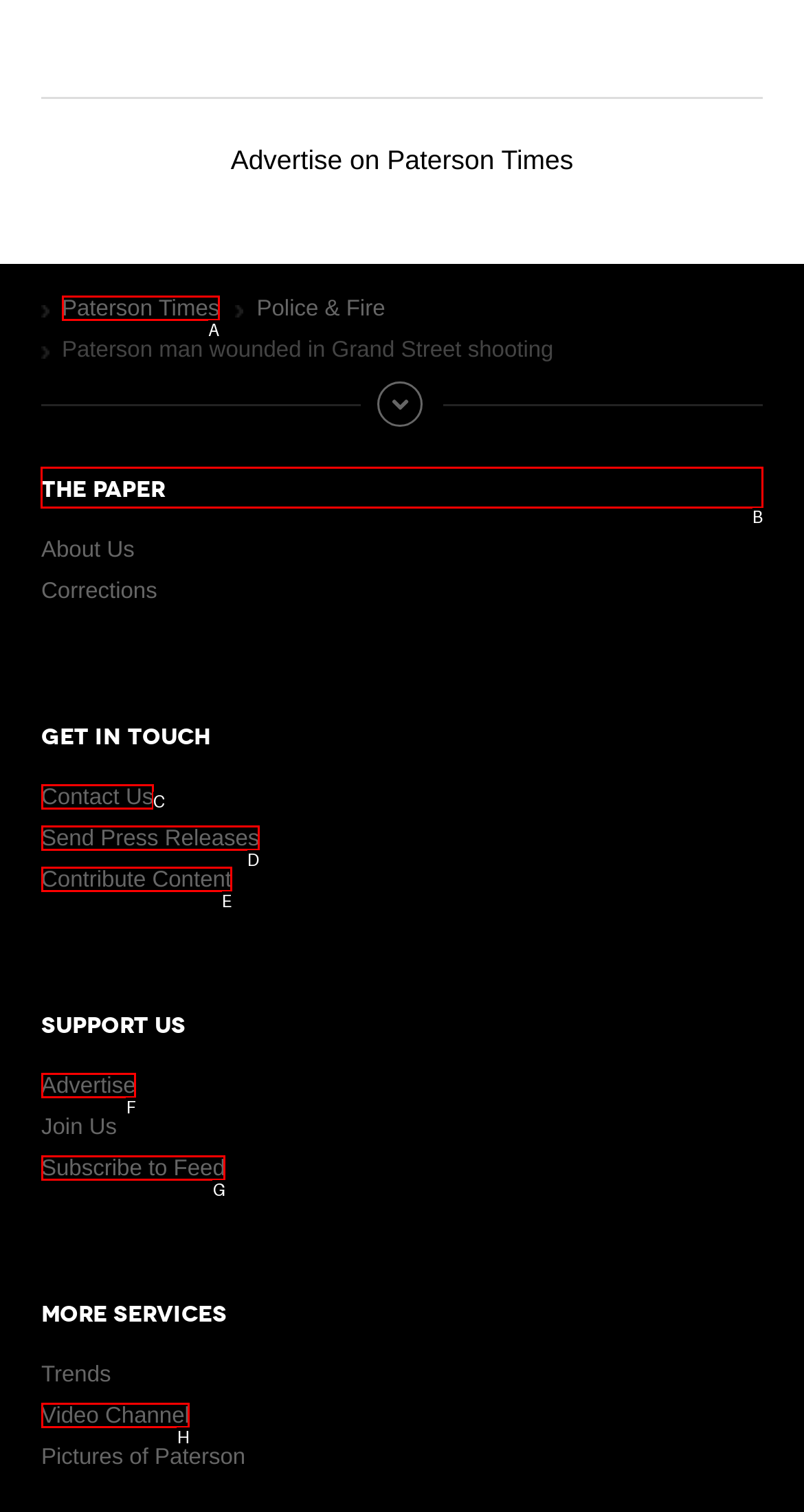Determine the correct UI element to click for this instruction: Learn about the paper. Respond with the letter of the chosen element.

B